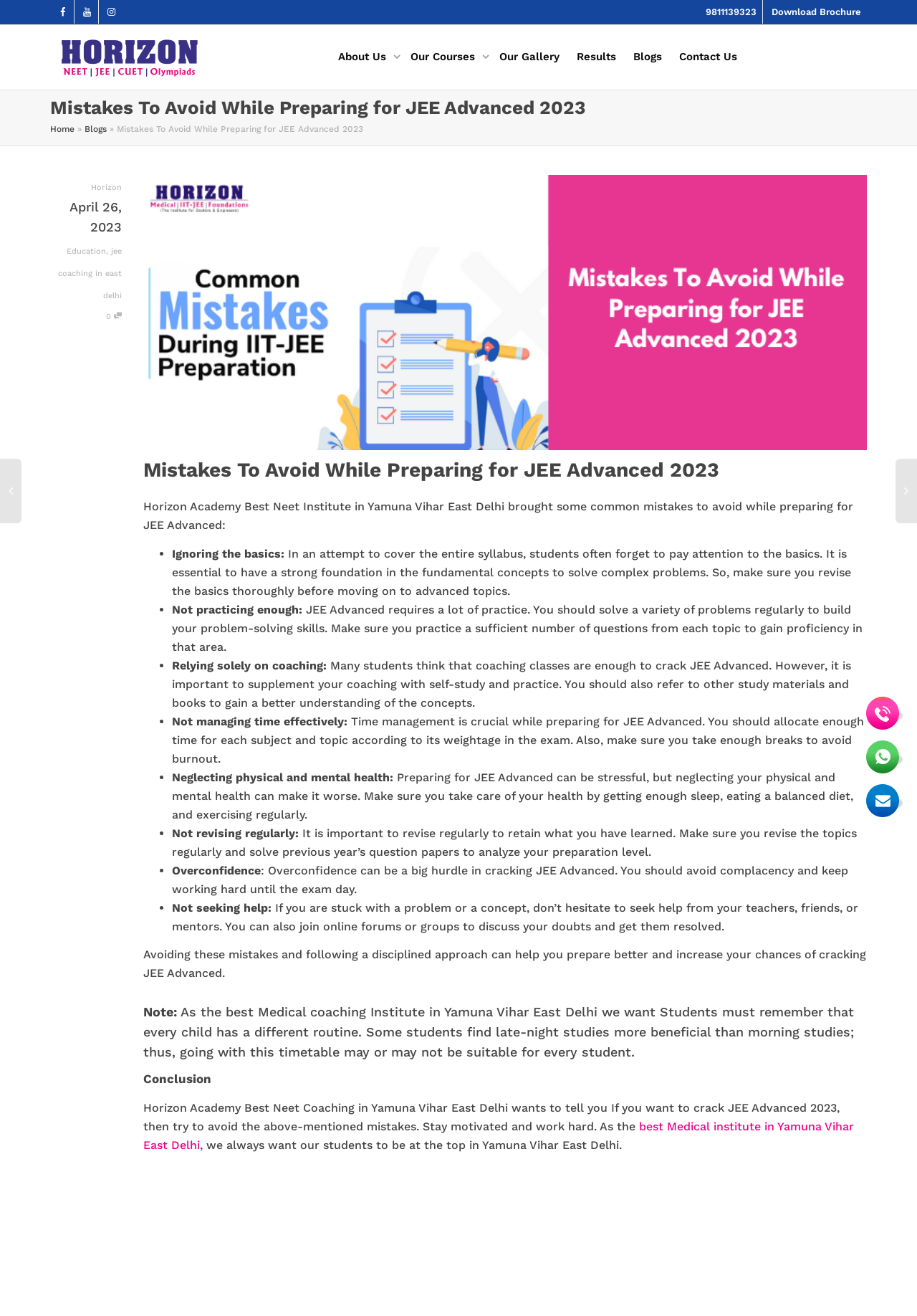What is the role of self-study in JEE Advanced preparation?
Refer to the image and give a detailed answer to the question.

The webpage mentions 'Relying solely on coaching' as one of the mistakes to avoid while preparing for JEE Advanced and suggests supplementing coaching classes with self-study and practice.